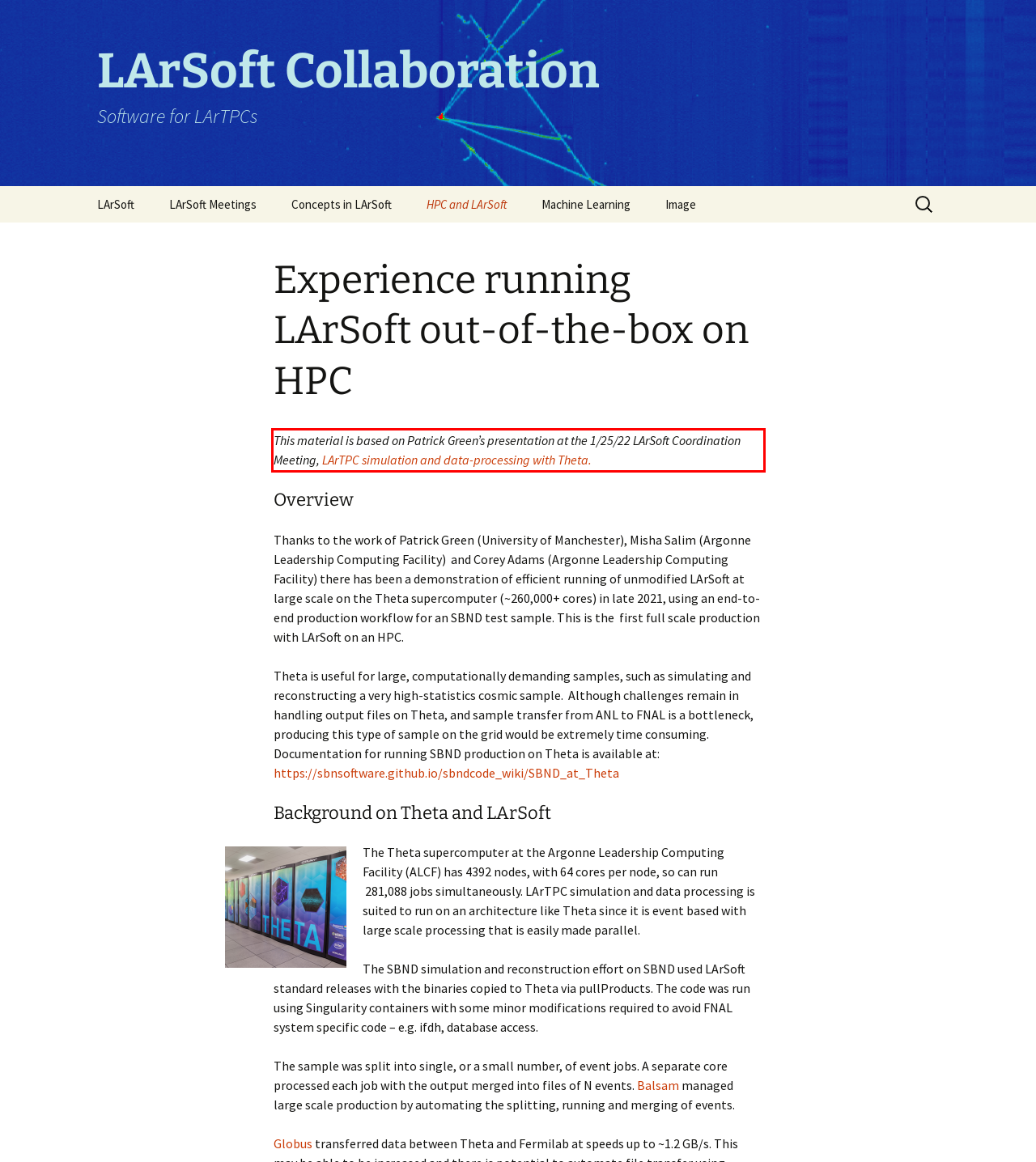Please look at the screenshot provided and find the red bounding box. Extract the text content contained within this bounding box.

This material is based on Patrick Green’s presentation at the 1/25/22 LArSoft Coordination Meeting, LArTPC simulation and data-processing with Theta.